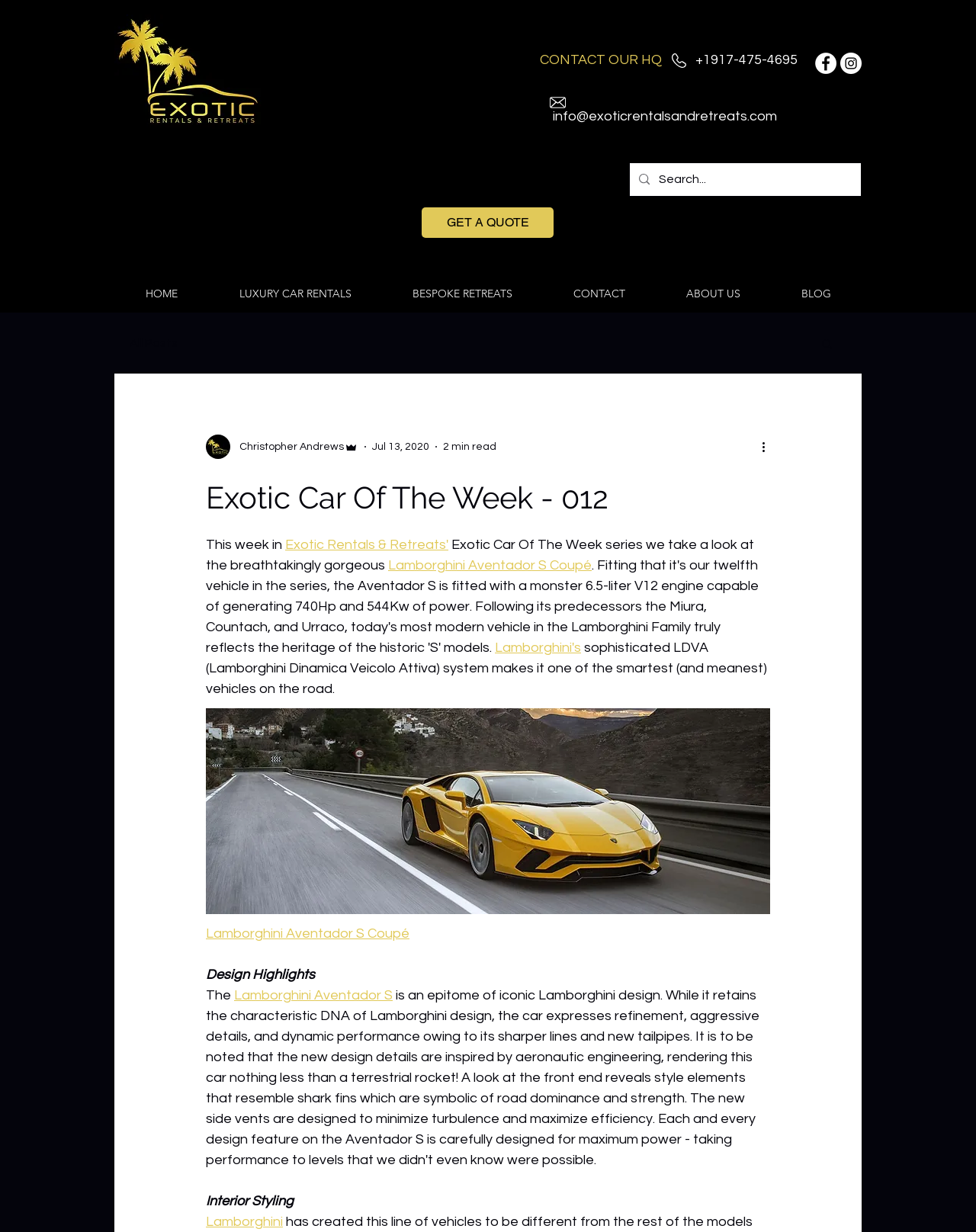What is the date when the blog post was published?
Please use the image to provide an in-depth answer to the question.

I determined the answer by looking at the date mentioned in the author's information section, which states 'Jul 13, 2020' as the publication date of the blog post.